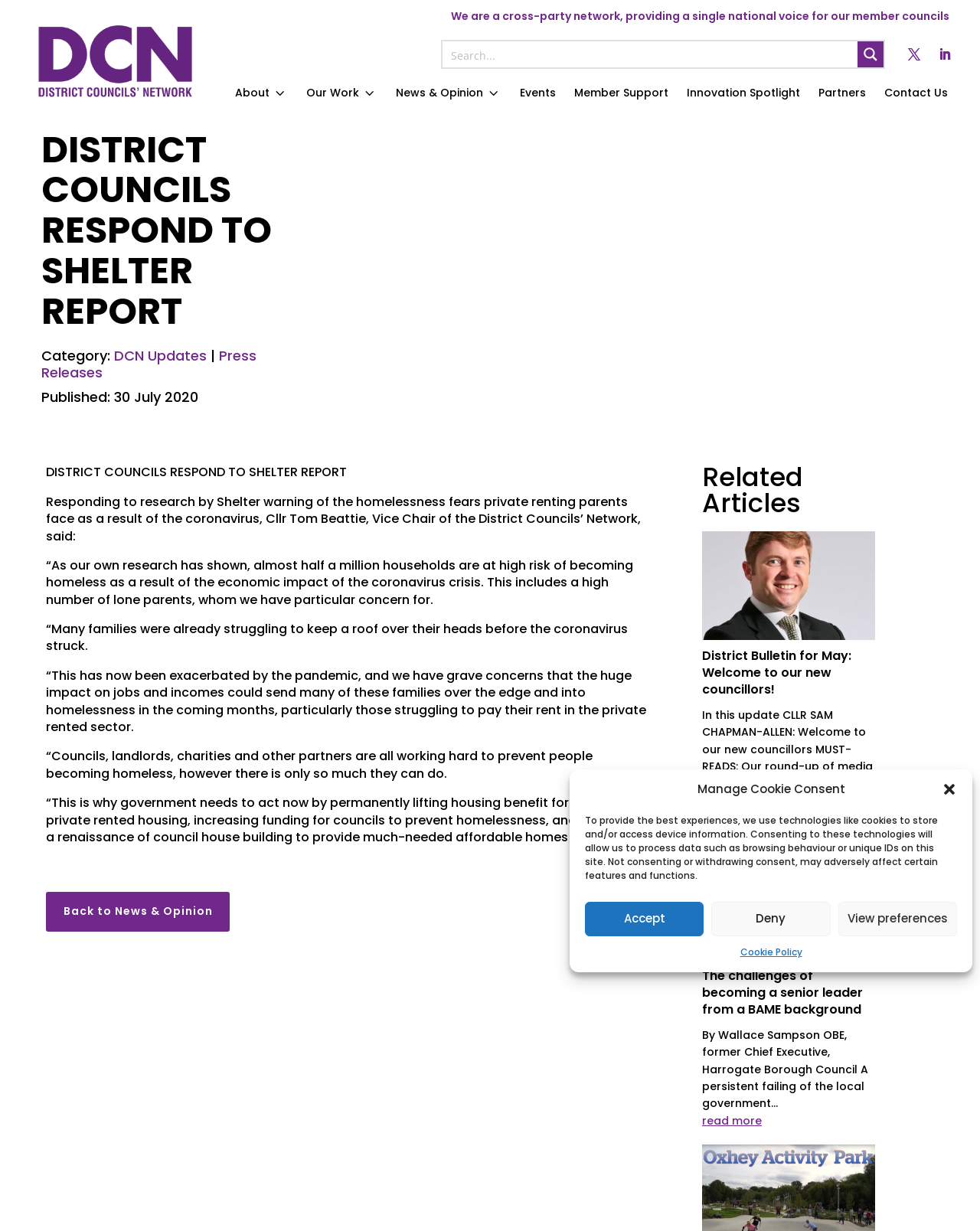Analyze the image and provide a detailed answer to the question: What is the topic of the article on the webpage?

The webpage contains an article that responds to research by Shelter warning of the homelessness fears private renting parents face as a result of the coronavirus, indicating that the topic of the article is homelessness.